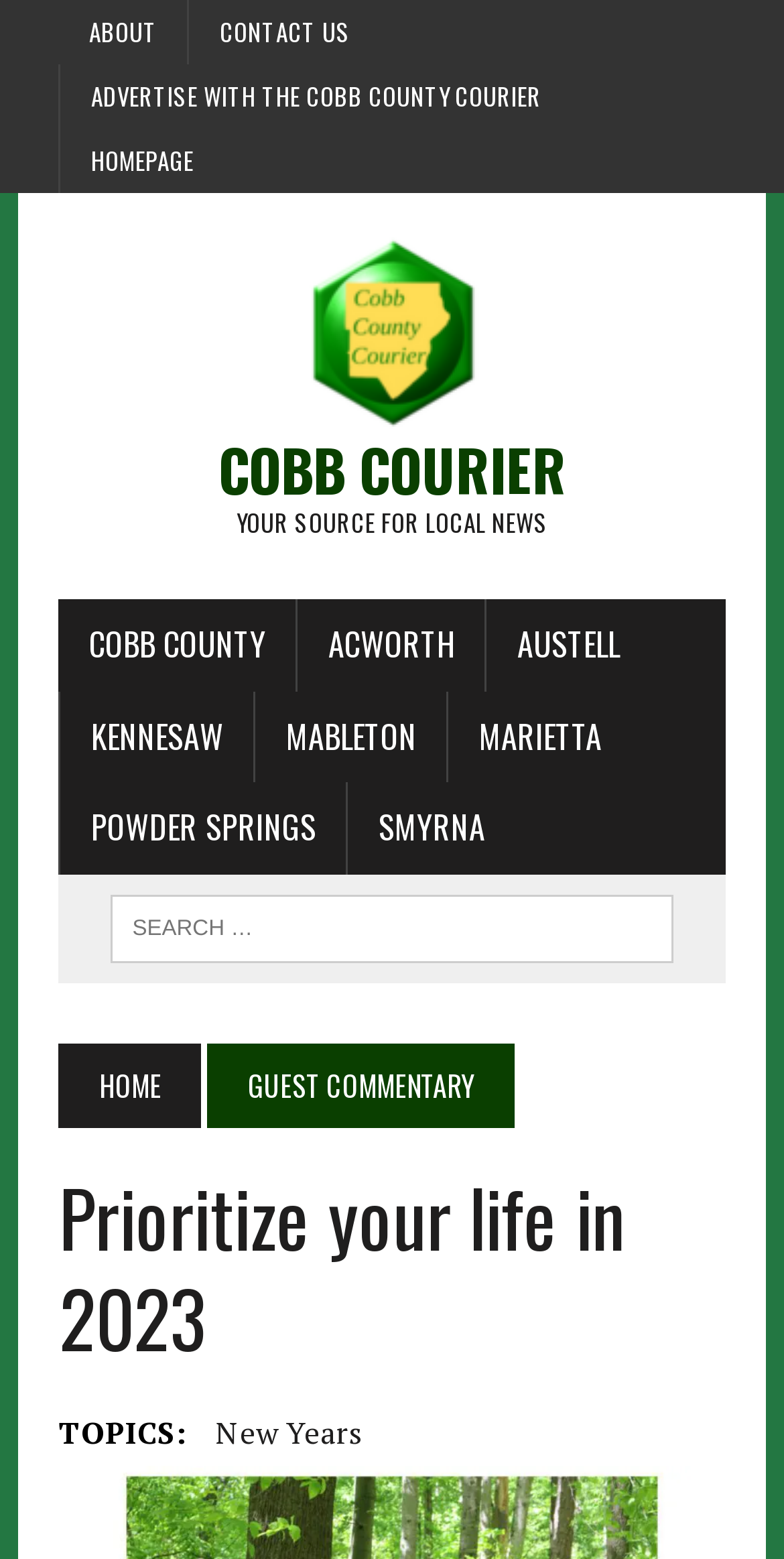Please indicate the bounding box coordinates of the element's region to be clicked to achieve the instruction: "go to about page". Provide the coordinates as four float numbers between 0 and 1, i.e., [left, top, right, bottom].

[0.075, 0.0, 0.239, 0.041]